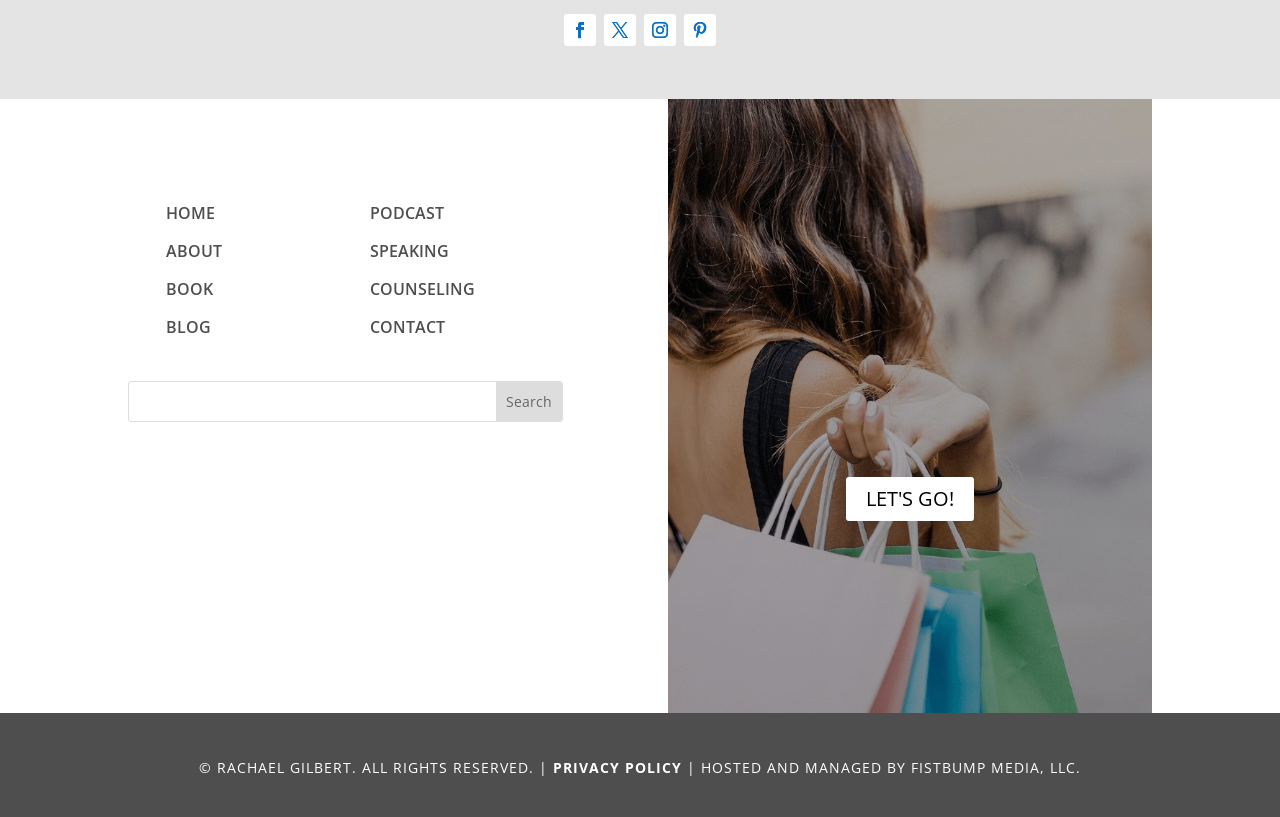What is the purpose of the textbox in the search bar?
Please respond to the question with a detailed and well-explained answer.

I found a textbox element with a bounding box coordinate of [0.101, 0.467, 0.388, 0.515] inside the search bar, which is likely used to input a search query.